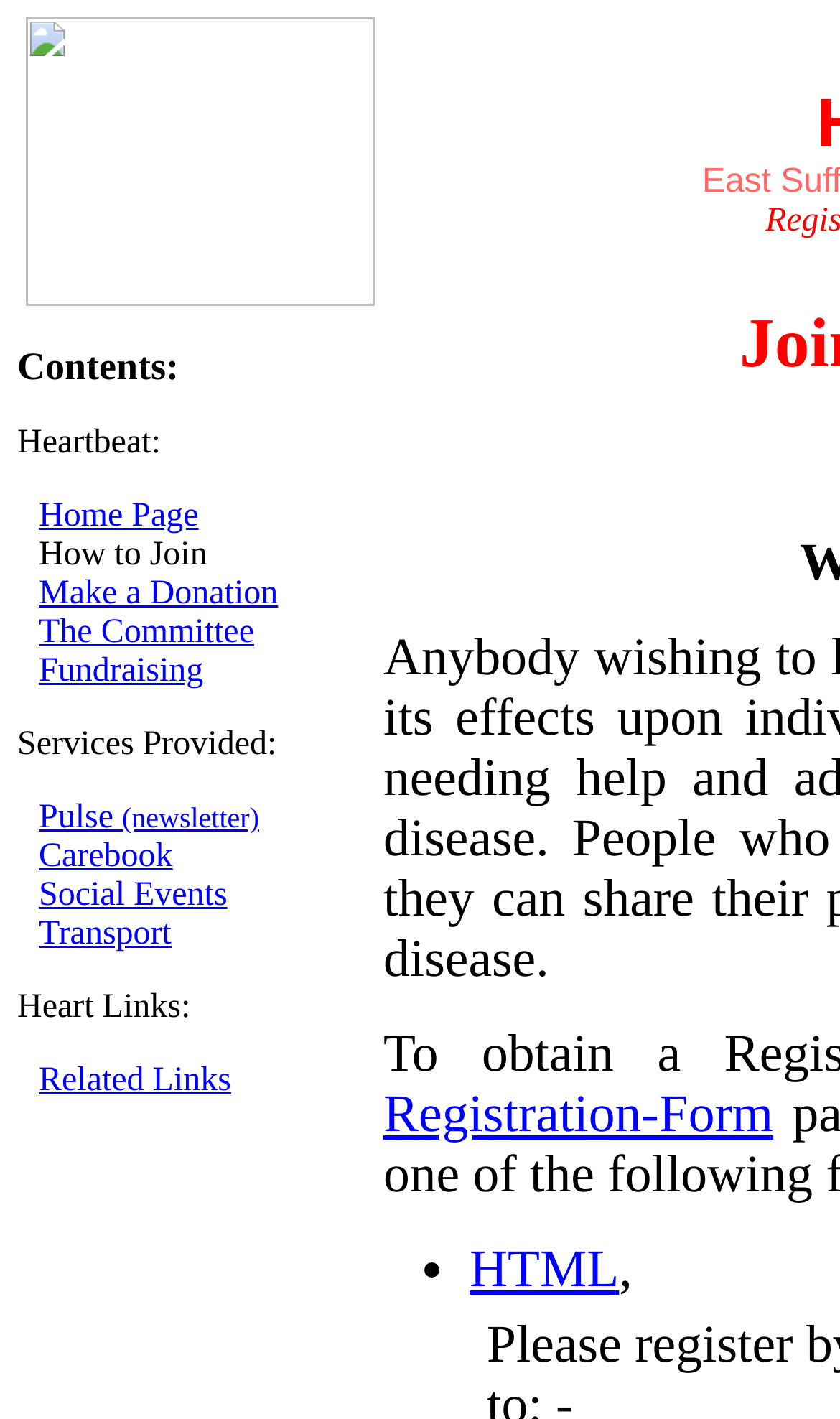Please locate the bounding box coordinates for the element that should be clicked to achieve the following instruction: "click the phone number link". Ensure the coordinates are given as four float numbers between 0 and 1, i.e., [left, top, right, bottom].

None